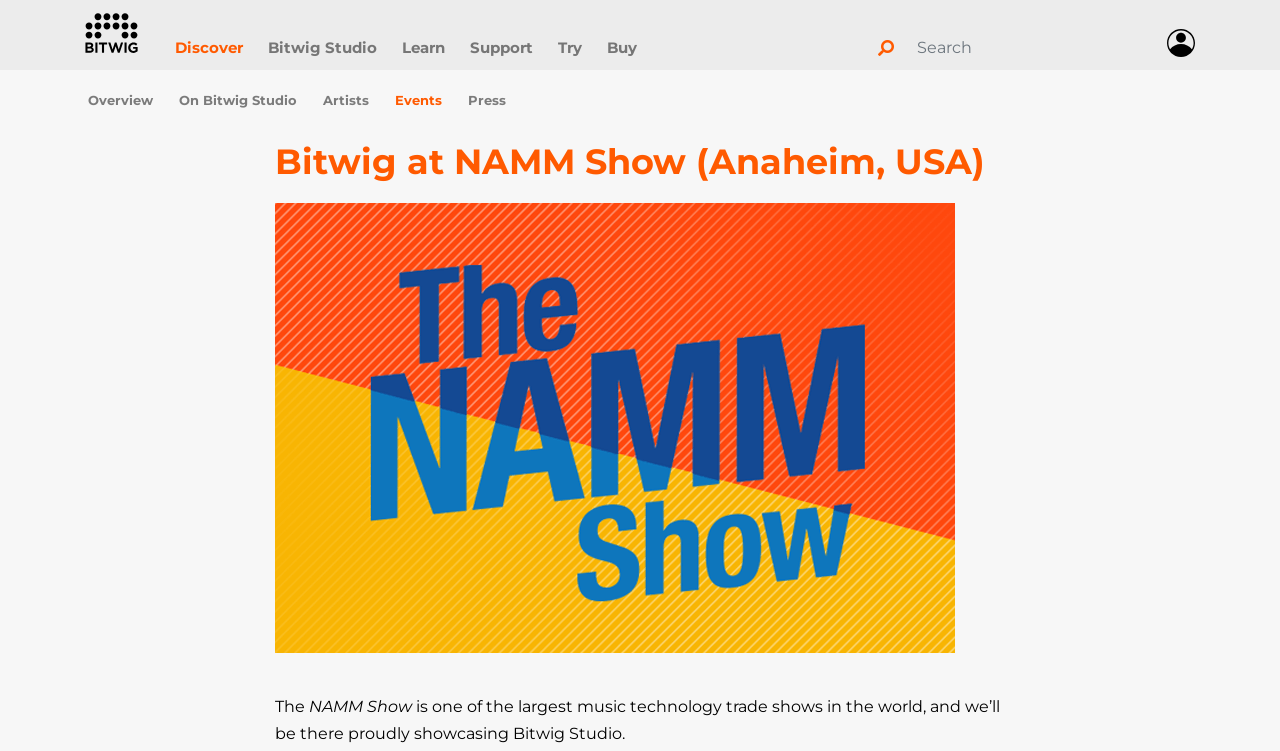Please specify the bounding box coordinates of the clickable region necessary for completing the following instruction: "View the Overview". The coordinates must consist of four float numbers between 0 and 1, i.e., [left, top, right, bottom].

[0.066, 0.112, 0.138, 0.156]